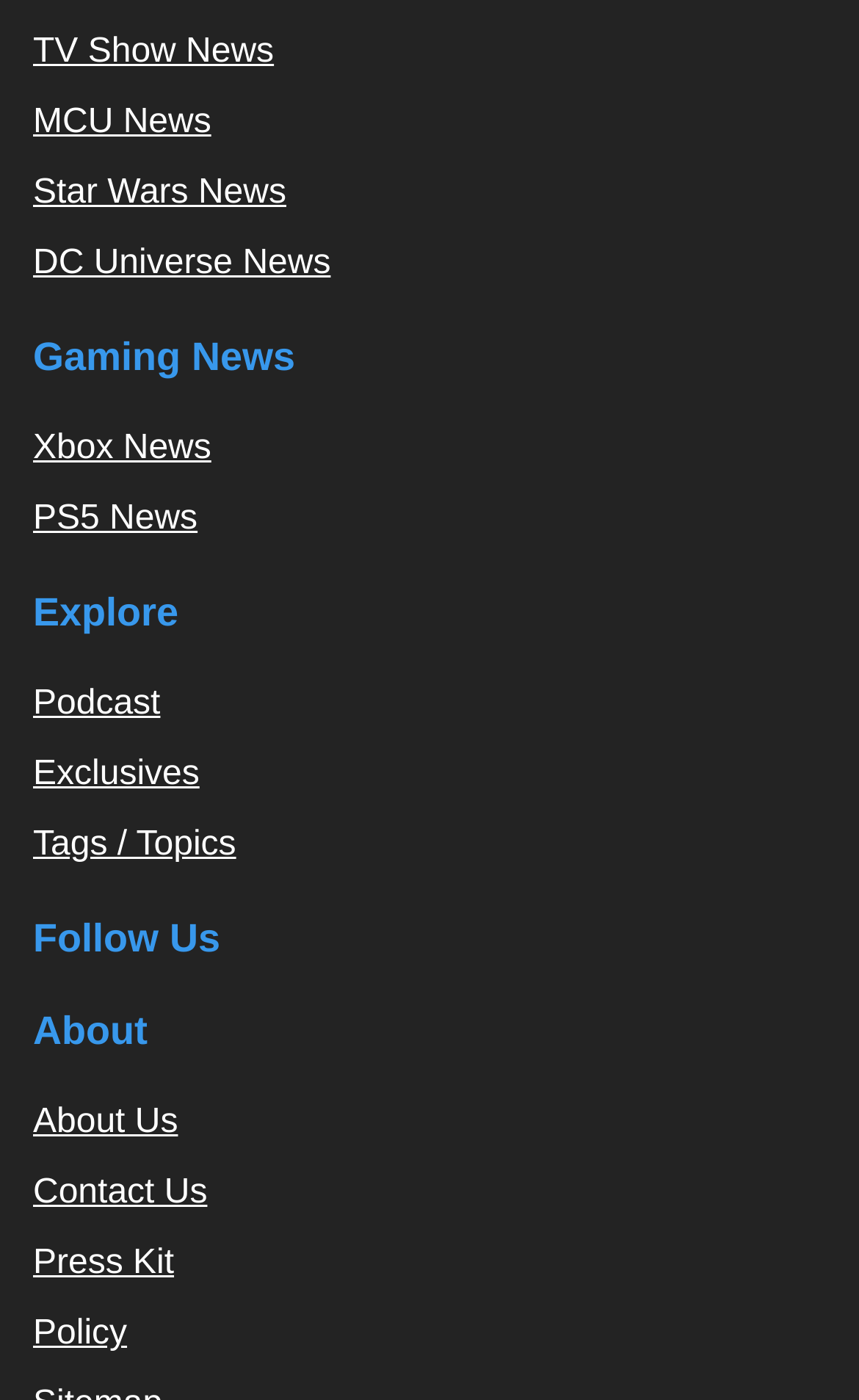Please specify the bounding box coordinates of the clickable region necessary for completing the following instruction: "Enter first name". The coordinates must consist of four float numbers between 0 and 1, i.e., [left, top, right, bottom].

None